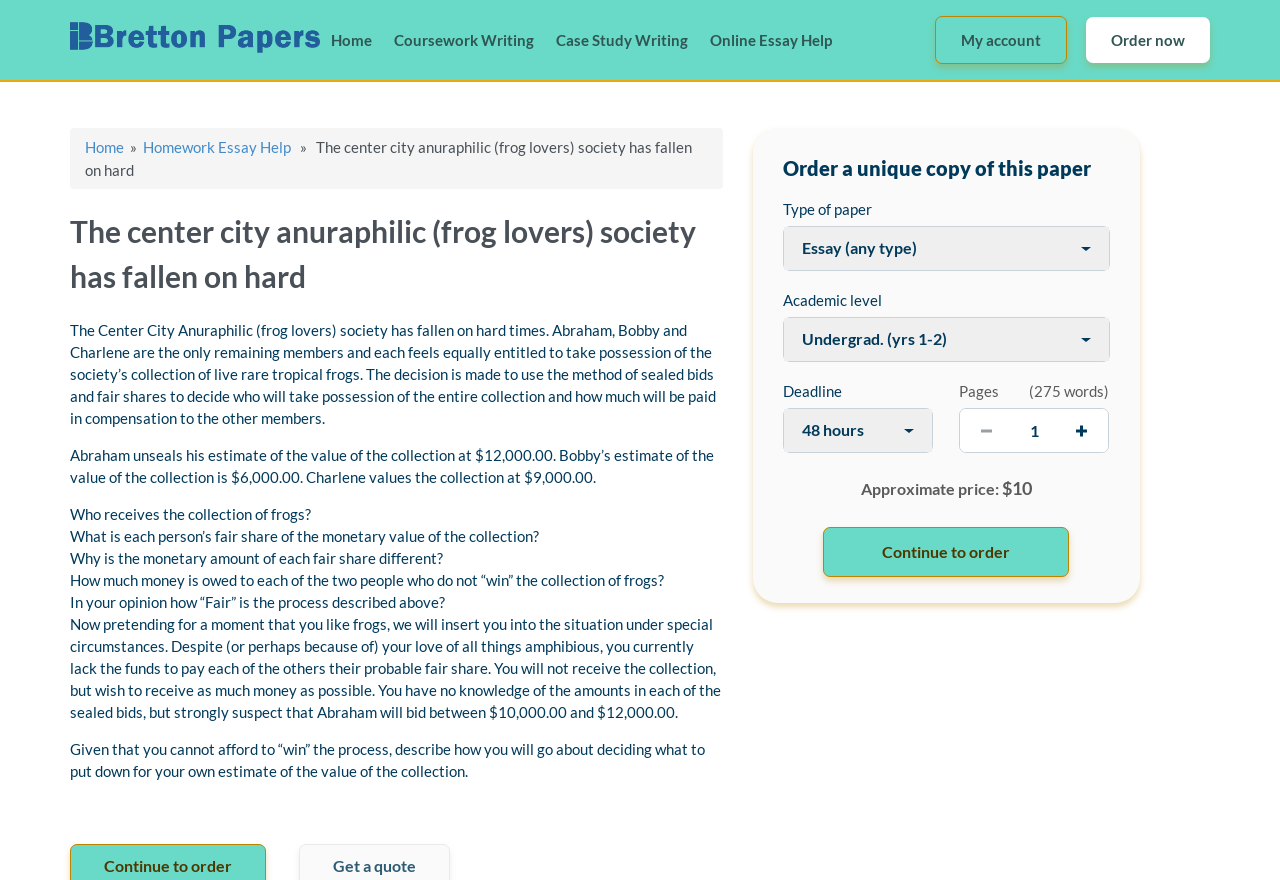Using floating point numbers between 0 and 1, provide the bounding box coordinates in the format (top-left x, top-left y, bottom-right x, bottom-right y). Locate the UI element described here: input value="1" name="pages" value="2"

[0.75, 0.465, 0.866, 0.514]